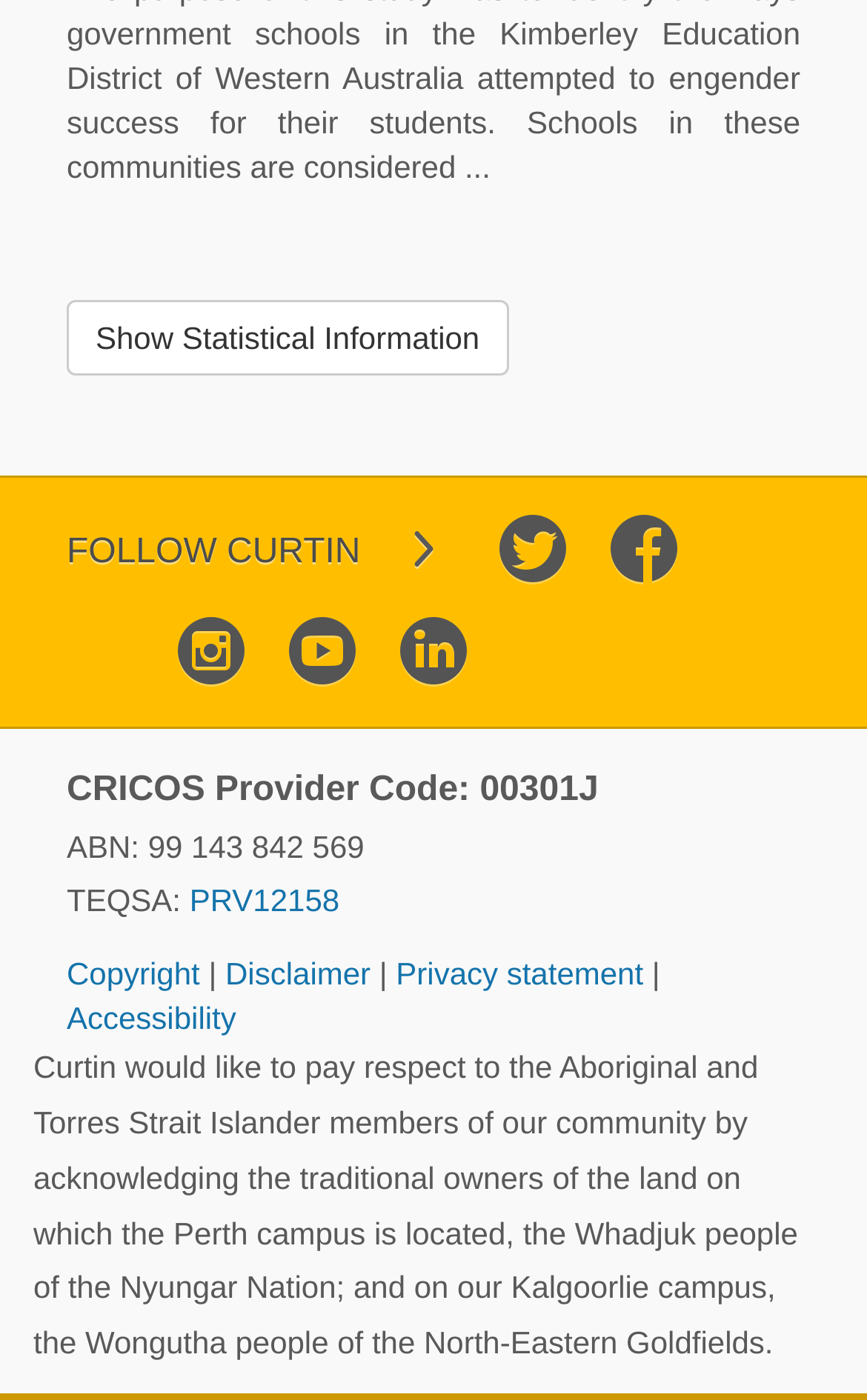What is the ABN of the institution?
Please provide a detailed answer to the question.

The ABN is mentioned in the static text element with the bounding box coordinates [0.077, 0.591, 0.42, 0.617], which is 'ABN: 99 143 842 569'.